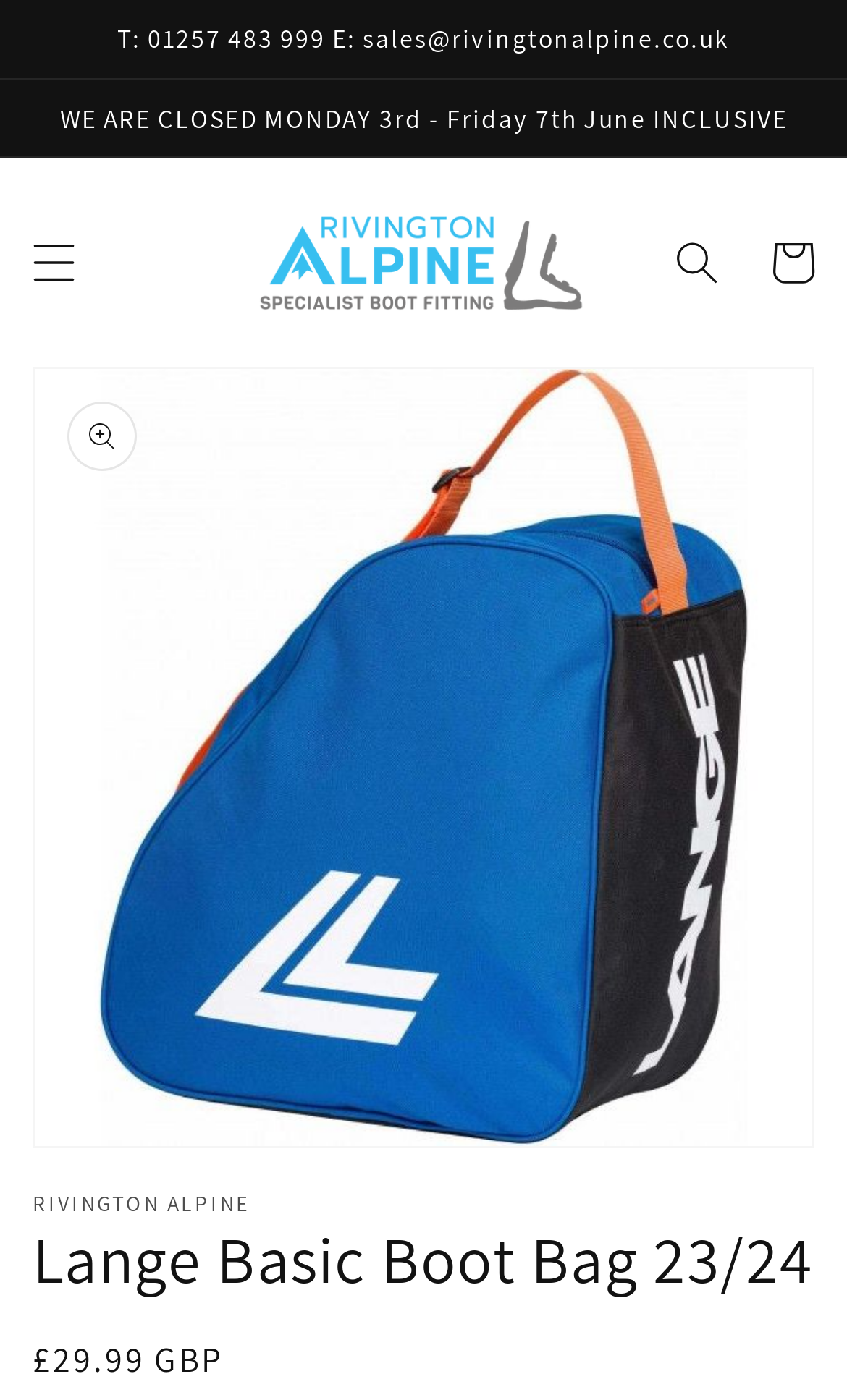Find the bounding box coordinates for the UI element that matches this description: "Charles Dickens".

None